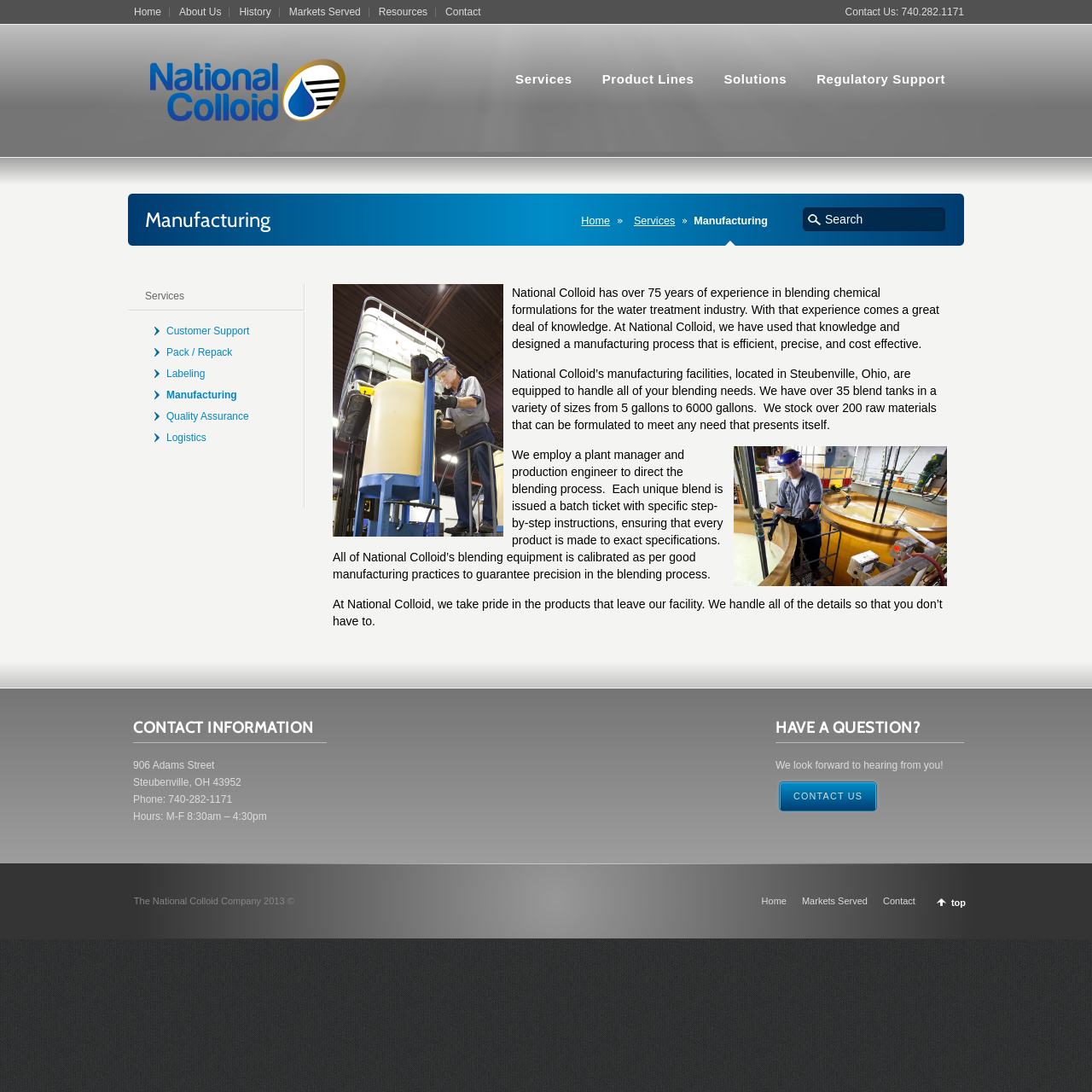Describe the webpage meticulously, covering all significant aspects.

The webpage is about National Colloid, a company that specializes in blending chemical formulations for the water treatment industry. At the top of the page, there is a navigation menu with links to different sections of the website, including "Home", "About Us", "History", "Markets Served", "Resources", and "Contact". Below the navigation menu, there is a logo of National Colloid, which is an image with the company name.

On the left side of the page, there is a sidebar with links to various services offered by the company, including "Services", "Product Lines", "Solutions", and "Regulatory Support". Below the sidebar, there is a search bar with a button labeled "search".

The main content of the page is divided into several sections. The first section has a heading "Manufacturing" and describes the company's experience and knowledge in blending chemical formulations. There is a large image below the heading, followed by several paragraphs of text that explain the company's manufacturing process and facilities.

The next section has a heading "CONTACT INFORMATION" and lists the company's address, phone number, and hours of operation. Below this section, there is another section with a heading "HAVE A QUESTION?" and a link to "CONTACT US".

At the bottom of the page, there is a footer with links to different sections of the website, including "Home", "Markets Served", and "Contact". There is also a copyright notice that reads "The National Colloid Company 2013 ©".